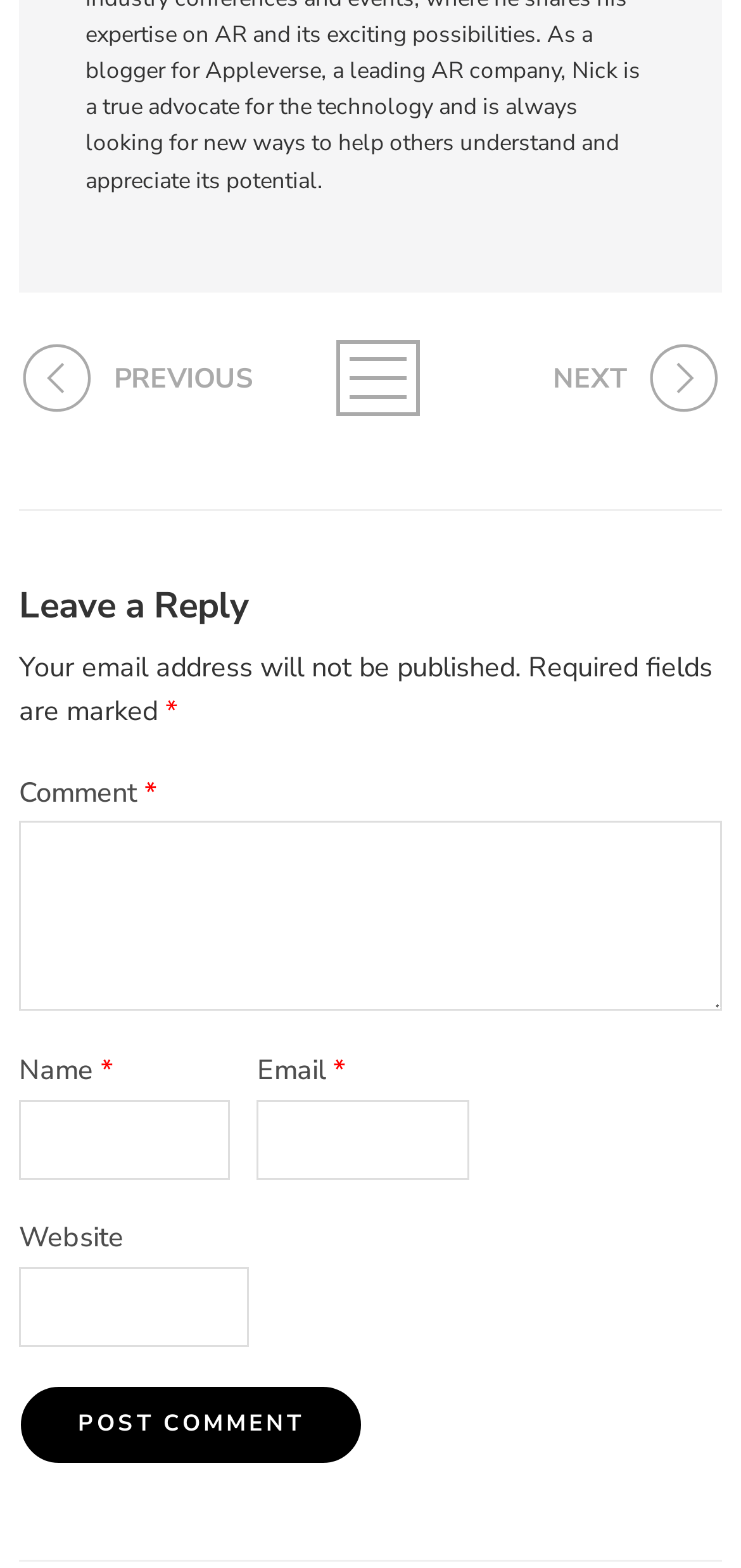How many links are there at the top of the webpage?
Please give a detailed and elaborate answer to the question.

There are three links at the top of the webpage: 'PREVIOUS', 'Back to Blog', and 'NEXT'. These links are likely used for navigation purposes.